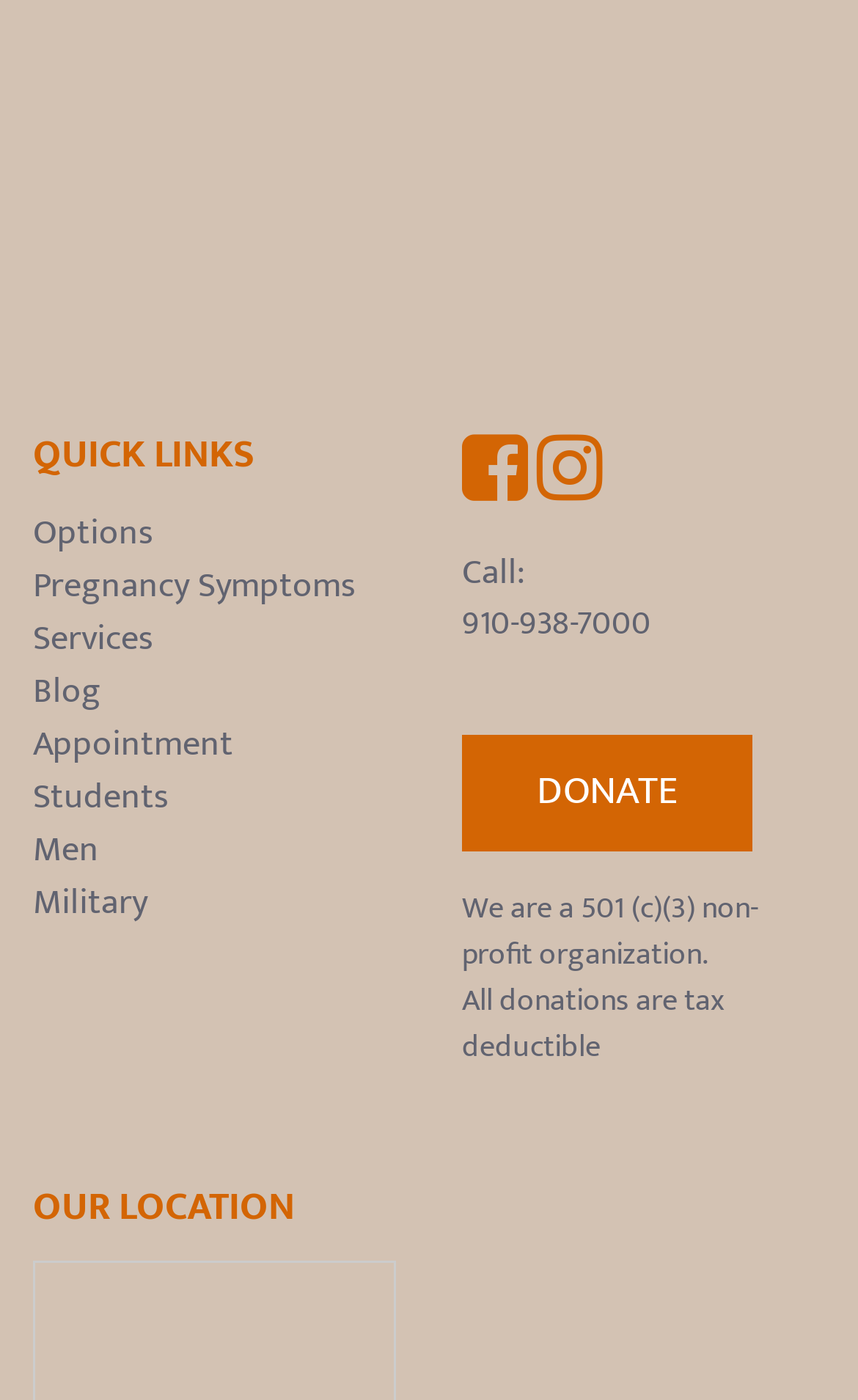Determine the coordinates of the bounding box that should be clicked to complete the instruction: "Click on the 'Options' link". The coordinates should be represented by four float numbers between 0 and 1: [left, top, right, bottom].

[0.038, 0.36, 0.179, 0.403]